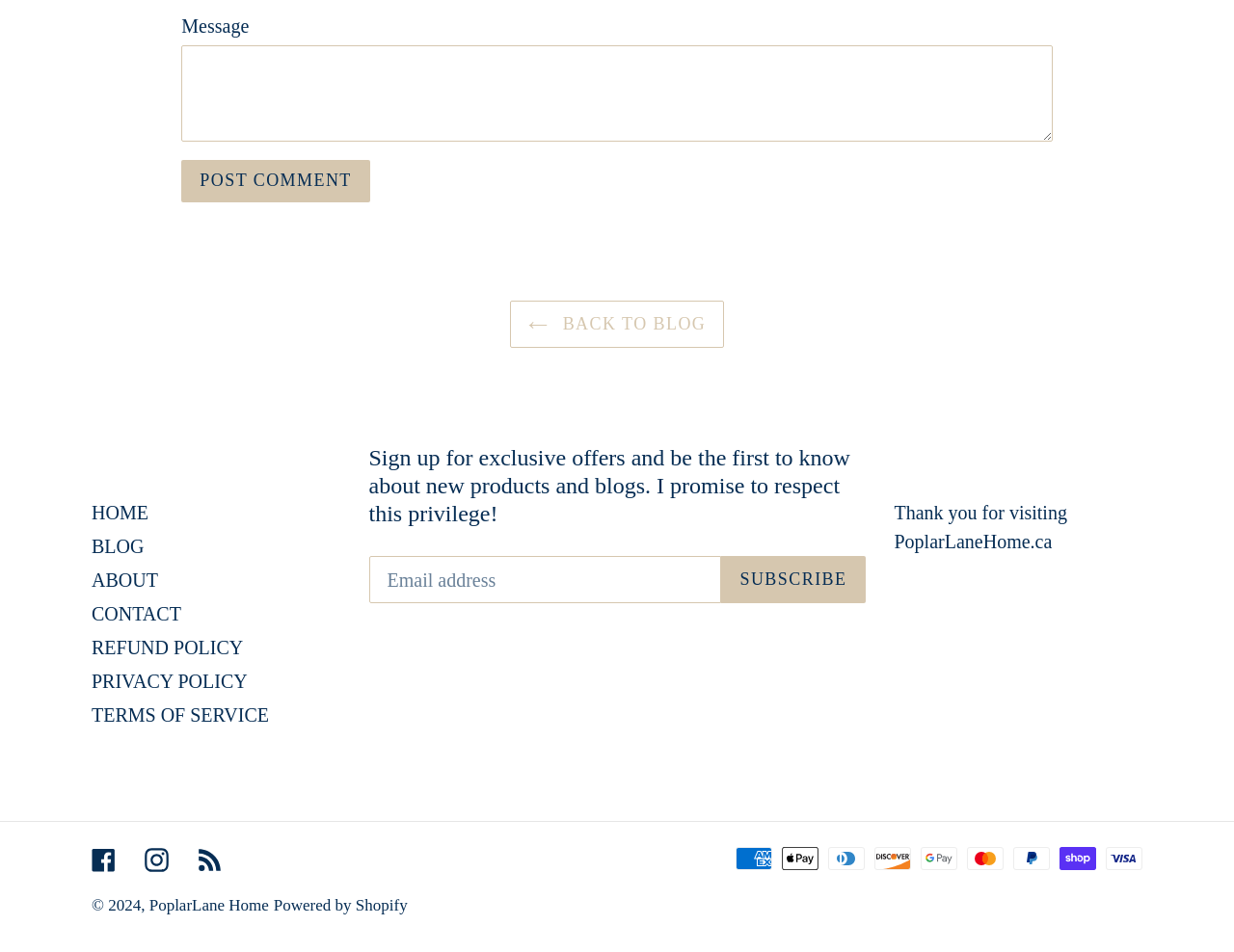Please determine the bounding box coordinates of the element's region to click in order to carry out the following instruction: "subscribe to newsletter". The coordinates should be four float numbers between 0 and 1, i.e., [left, top, right, bottom].

[0.585, 0.584, 0.701, 0.634]